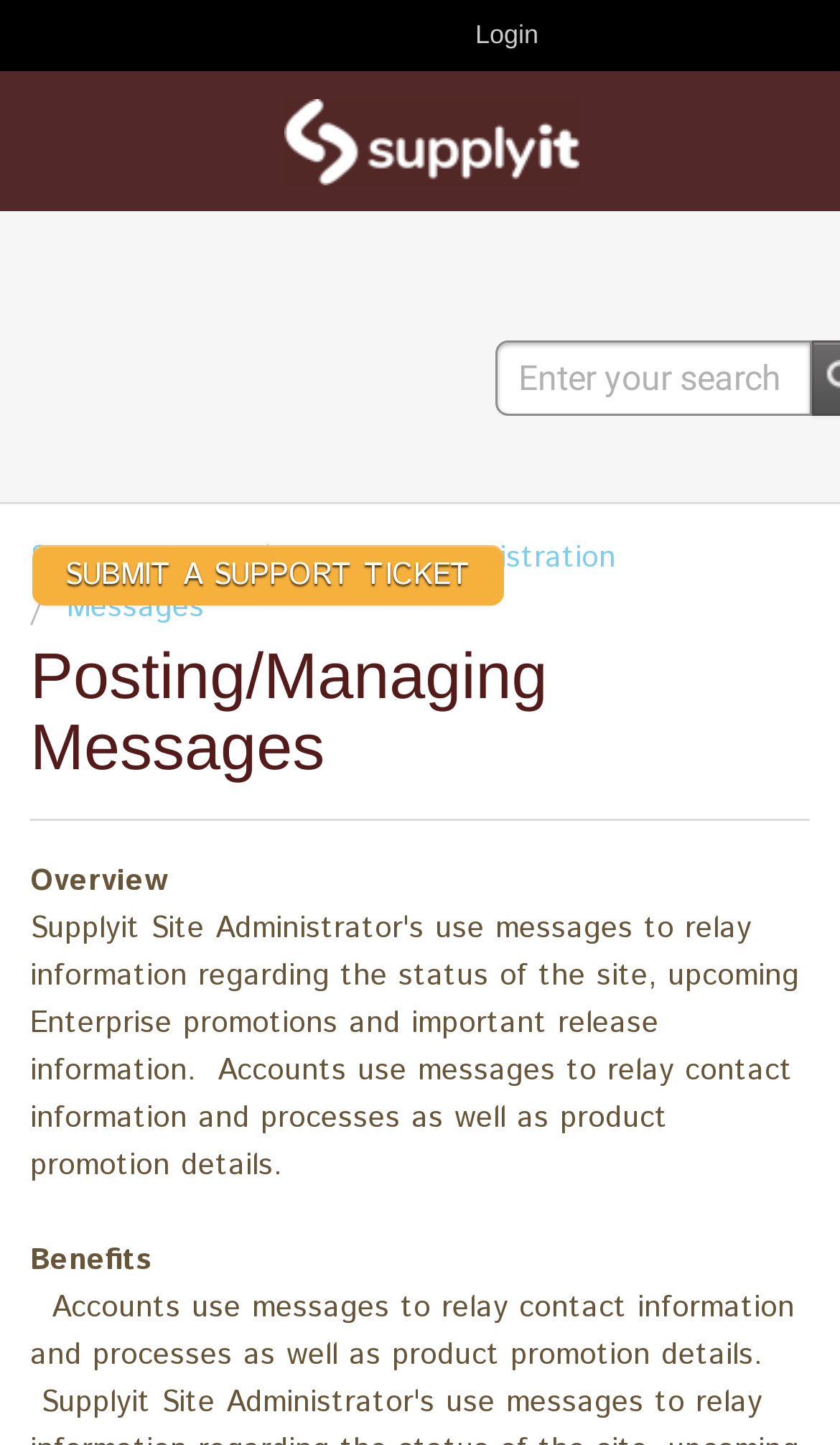How many links are present in the top section of the webpage?
Please describe in detail the information shown in the image to answer the question.

By analyzing the bounding box coordinates, I can see that the 'Login' link and the 'Logo' link are present in the top section of the webpage, which has a y-coordinate range of 0 to 0.146.